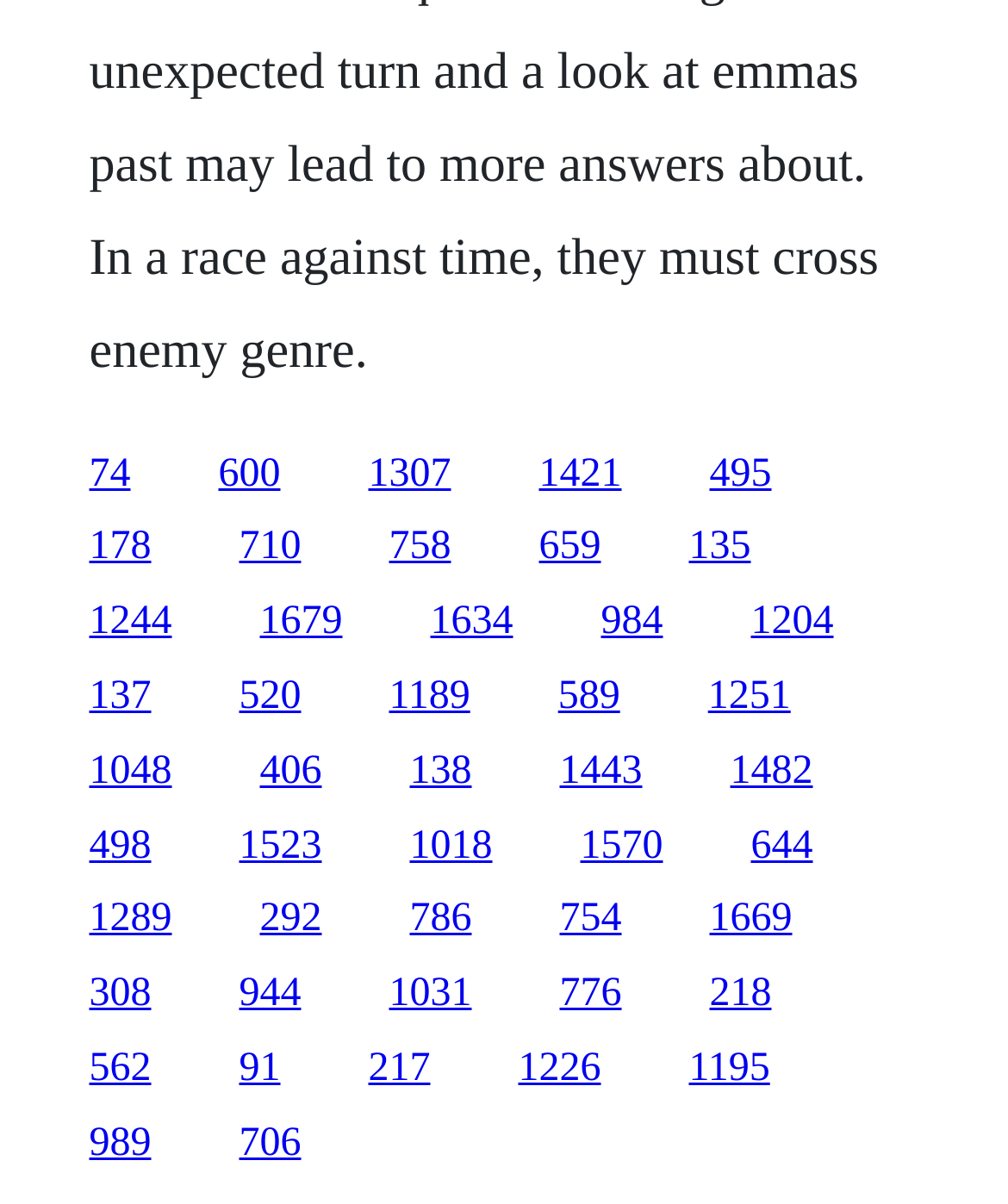Specify the bounding box coordinates of the area that needs to be clicked to achieve the following instruction: "follow the link 1421".

[0.535, 0.375, 0.617, 0.411]